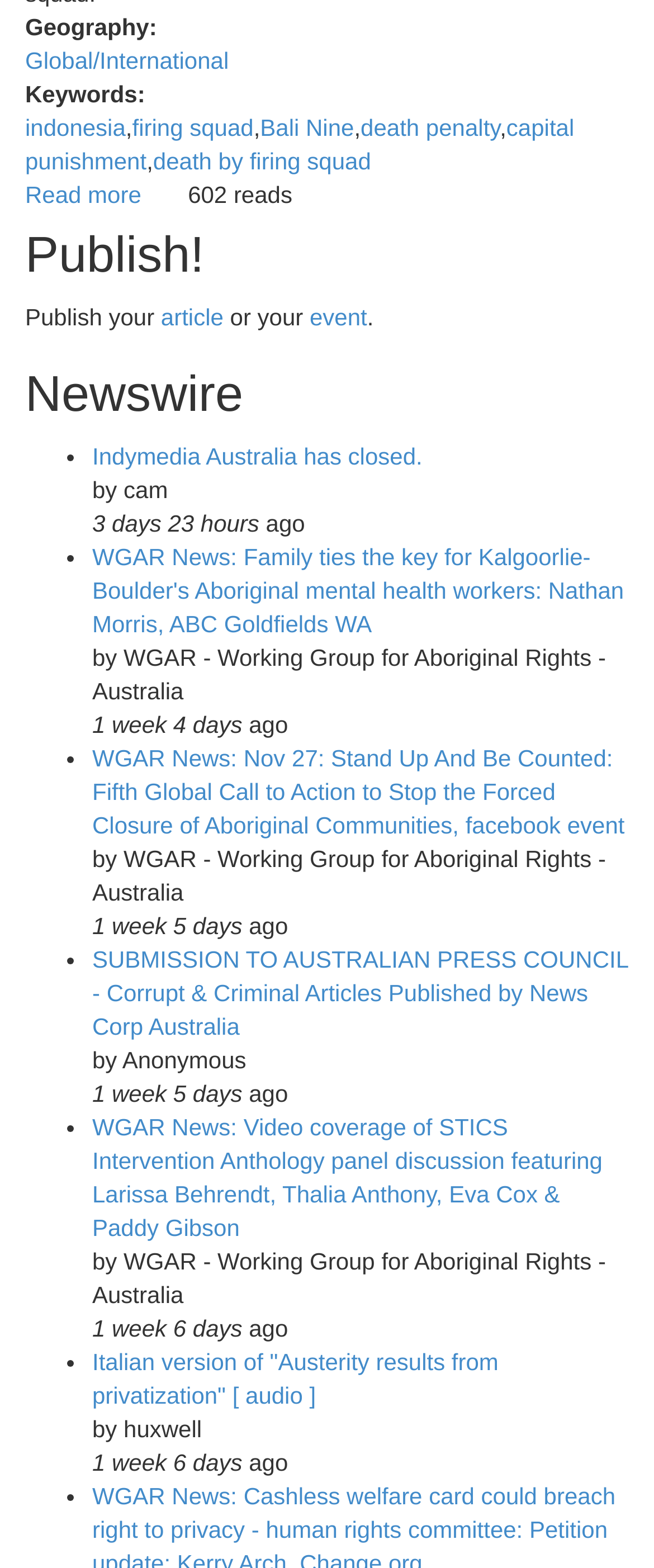Based on the element description "death by firing squad", predict the bounding box coordinates of the UI element.

[0.234, 0.094, 0.567, 0.111]